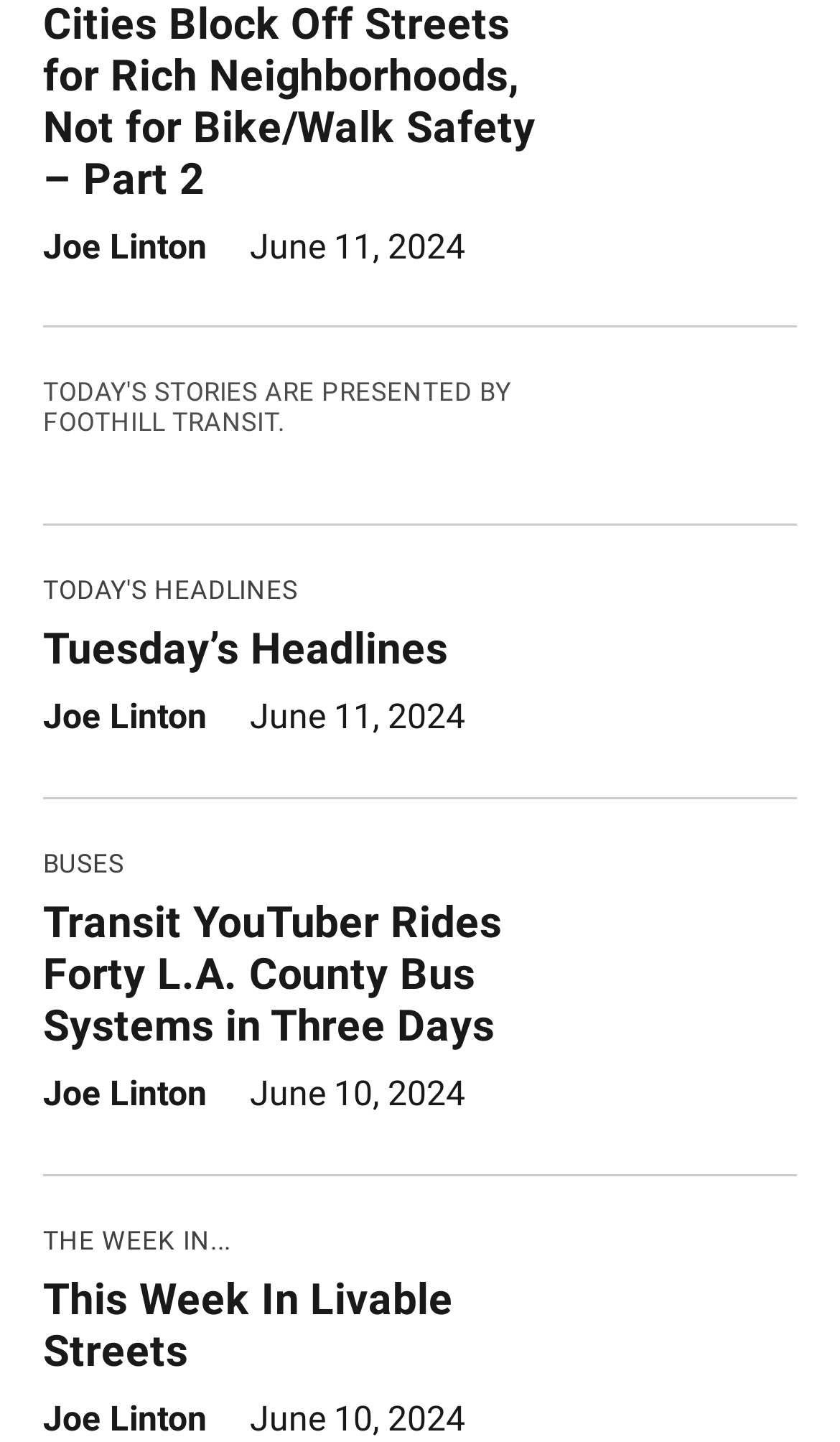Identify the bounding box coordinates of the region that needs to be clicked to carry out this instruction: "read about transit YouTuber's bus ride". Provide these coordinates as four float numbers ranging from 0 to 1, i.e., [left, top, right, bottom].

[0.051, 0.622, 0.638, 0.741]